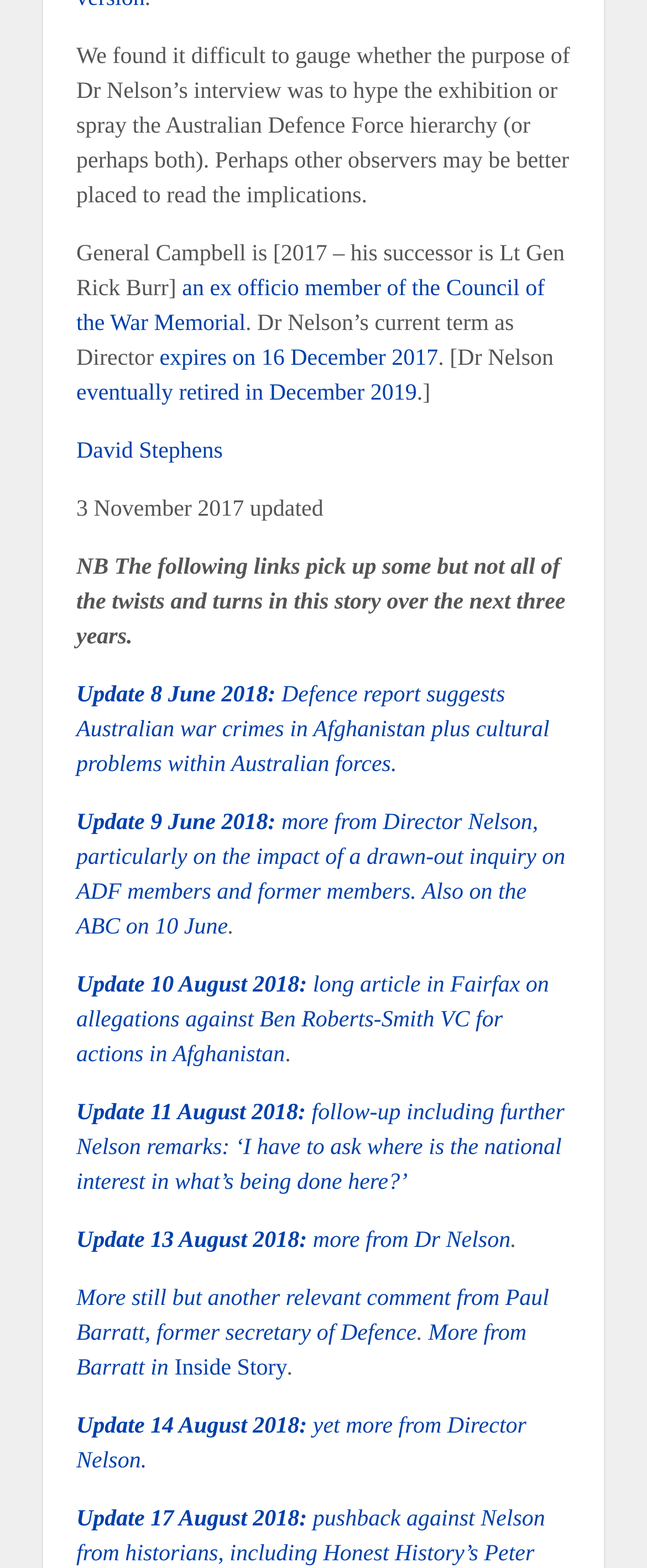For the following element description, predict the bounding box coordinates in the format (top-left x, top-left y, bottom-right x, bottom-right y). All values should be floating point numbers between 0 and 1. Description: of a drawn-out inquiry

[0.503, 0.539, 0.829, 0.555]